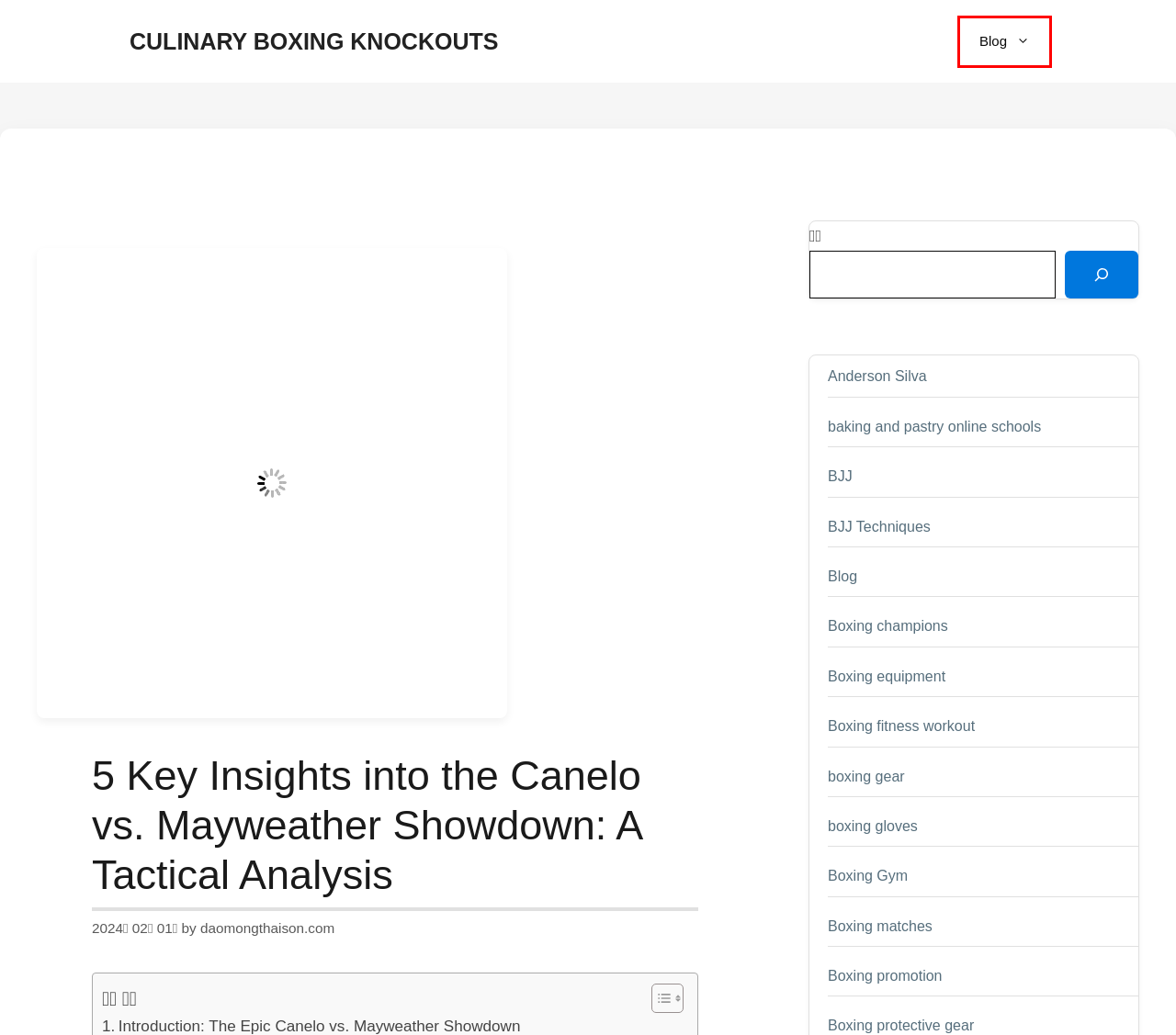You are provided with a screenshot of a webpage where a red rectangle bounding box surrounds an element. Choose the description that best matches the new webpage after clicking the element in the red bounding box. Here are the choices:
A. daomongthaison.com - Culinary Boxing Knockouts
B. Boxing protective gear - Culinary Boxing Knockouts
C. Blog - Culinary Boxing Knockouts
D. baking and pastry online schools - Culinary Boxing Knockouts
E. Boxing fitness workout - Culinary Boxing Knockouts
F. Boxing equipment - Culinary Boxing Knockouts
G. Boxing Gym - Culinary Boxing Knockouts
H. Culinary Boxing Knockouts - Welcome to Culinary Boxing Knockouts

C